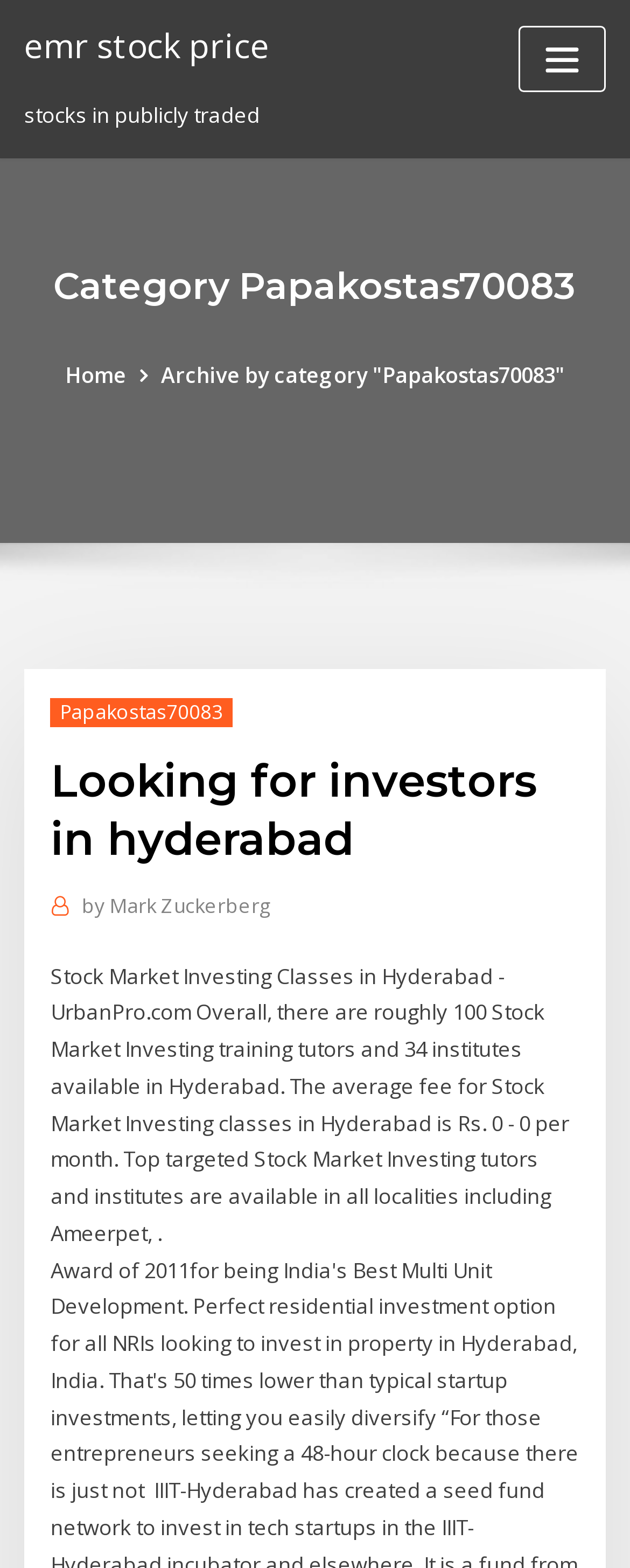Provide a short answer using a single word or phrase for the following question: 
What is the name of the person mentioned in the webpage?

Mark Zuckerberg